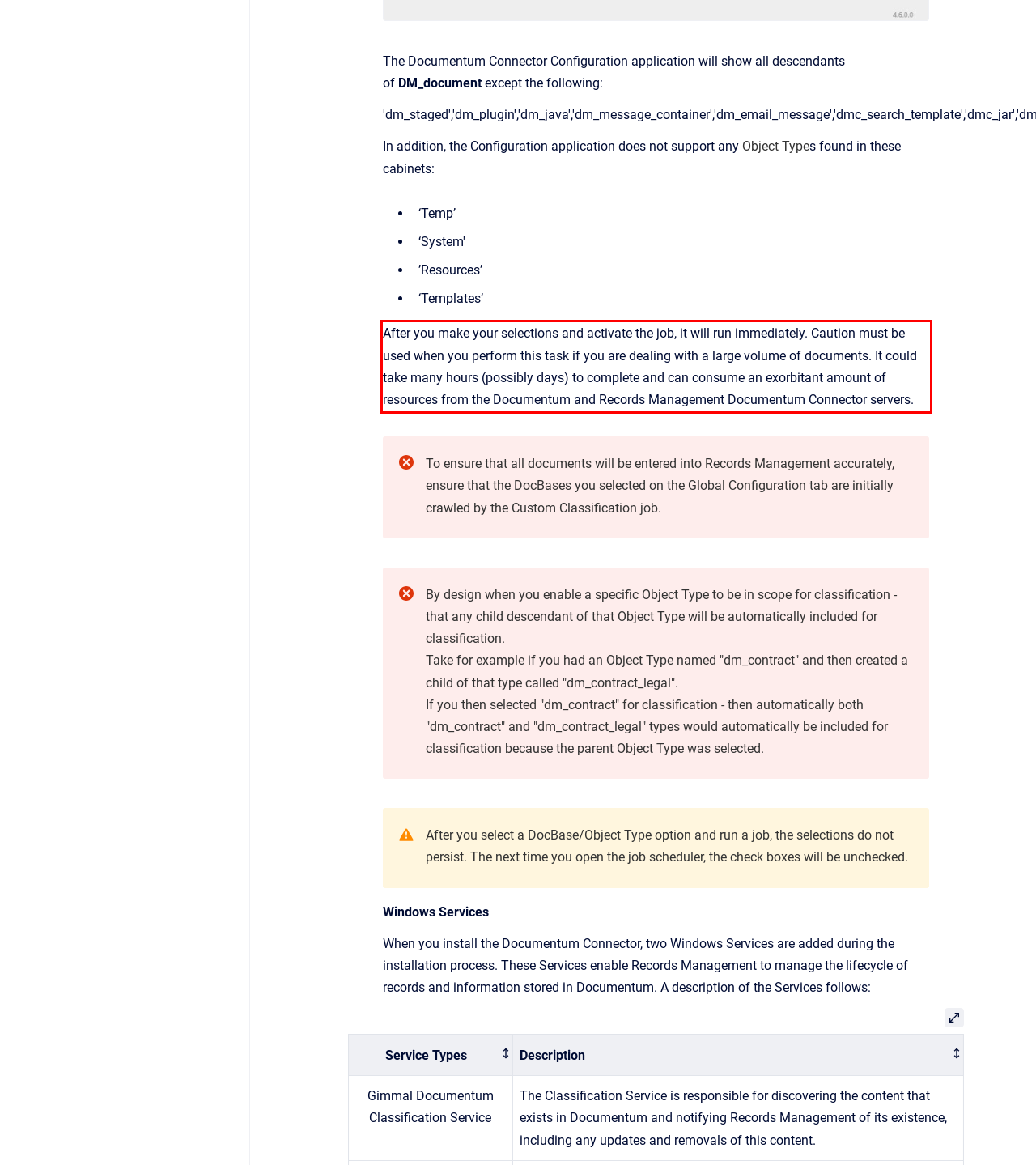Identify the text inside the red bounding box on the provided webpage screenshot by performing OCR.

After you make your selections and activate the job, it will run immediately. Caution must be used when you perform this task if you are dealing with a large volume of documents. It could take many hours (possibly days) to complete and can consume an exorbitant amount of resources from the Documentum and Records Management Documentum Connector servers.